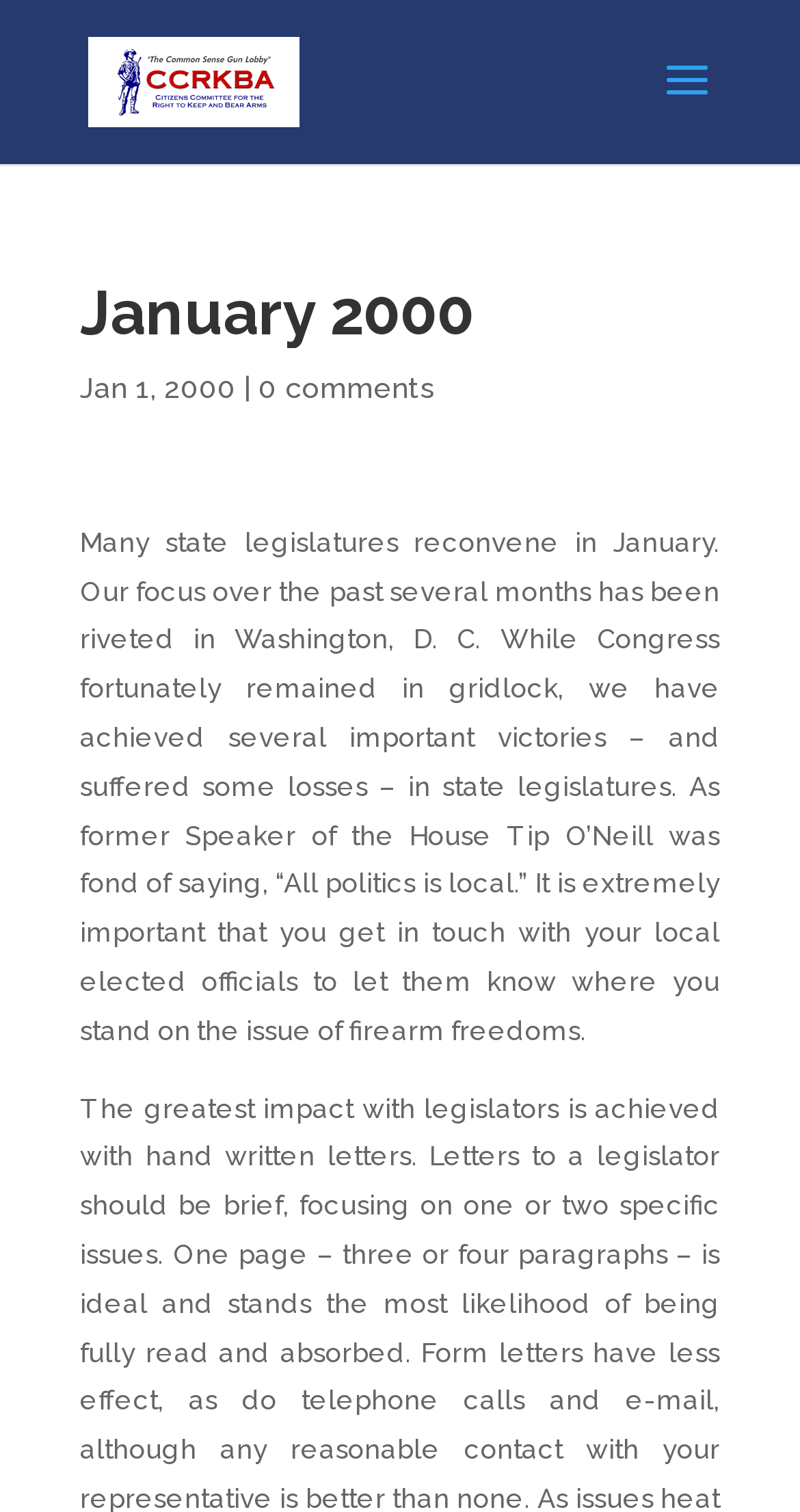What is the topic of discussion in the webpage?
Use the screenshot to answer the question with a single word or phrase.

firearm freedoms